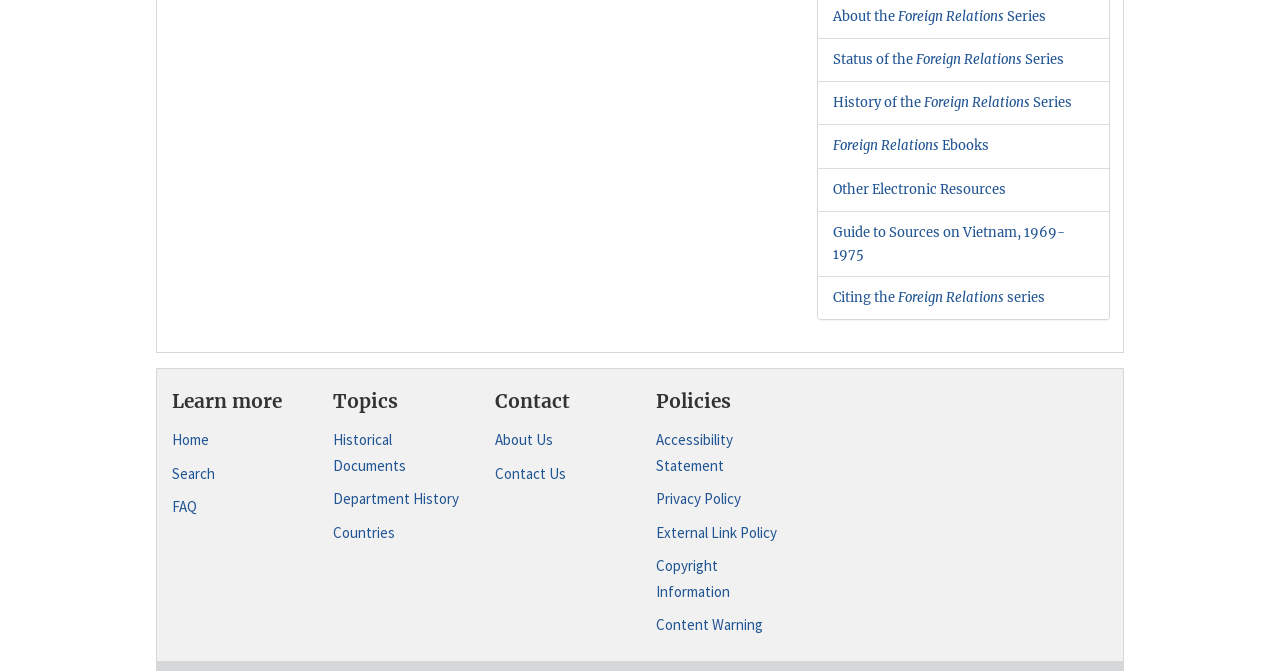What is the main topic of this webpage?
Using the image, elaborate on the answer with as much detail as possible.

Based on the links and headings on the webpage, it appears to be related to the Foreign Relations Series, which suggests that the main topic of this webpage is Foreign Relations.